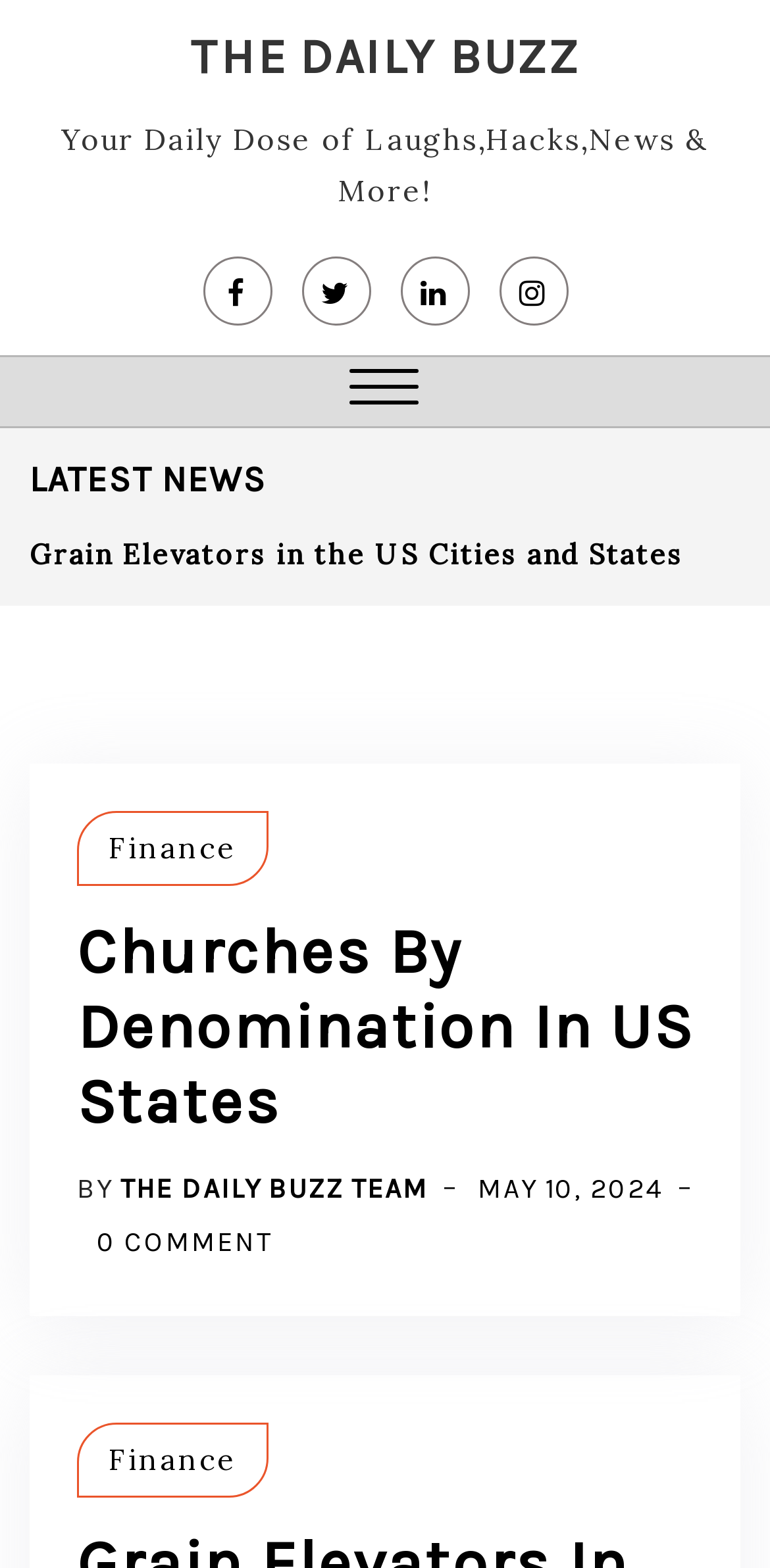Using the element description provided, determine the bounding box coordinates in the format (top-left x, top-left y, bottom-right x, bottom-right y). Ensure that all values are floating point numbers between 0 and 1. Element description: The Daily Buzz Team

[0.156, 0.747, 0.556, 0.769]